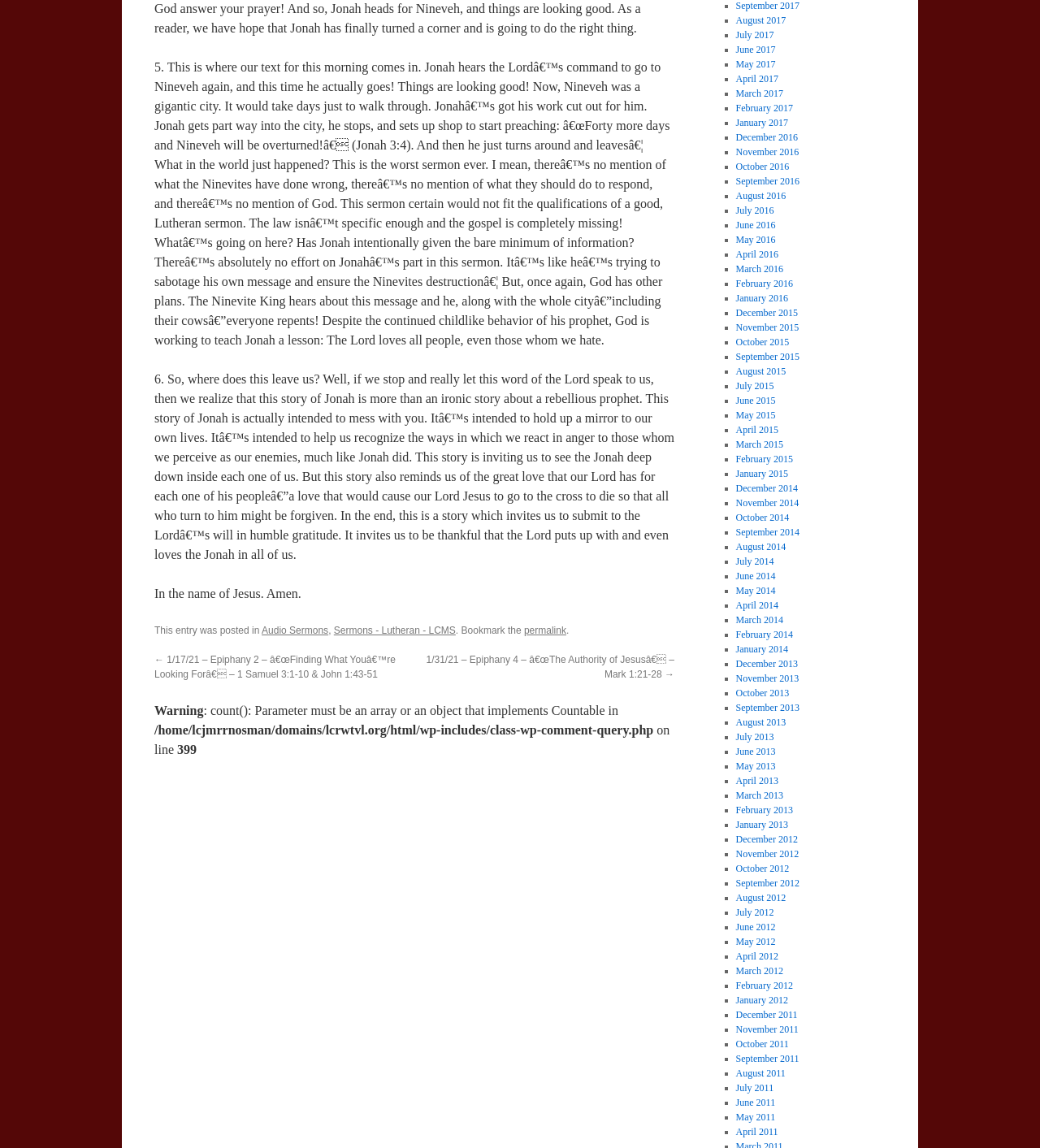From the screenshot, find the bounding box of the UI element matching this description: "permalink". Supply the bounding box coordinates in the form [left, top, right, bottom], each a float between 0 and 1.

[0.504, 0.544, 0.544, 0.554]